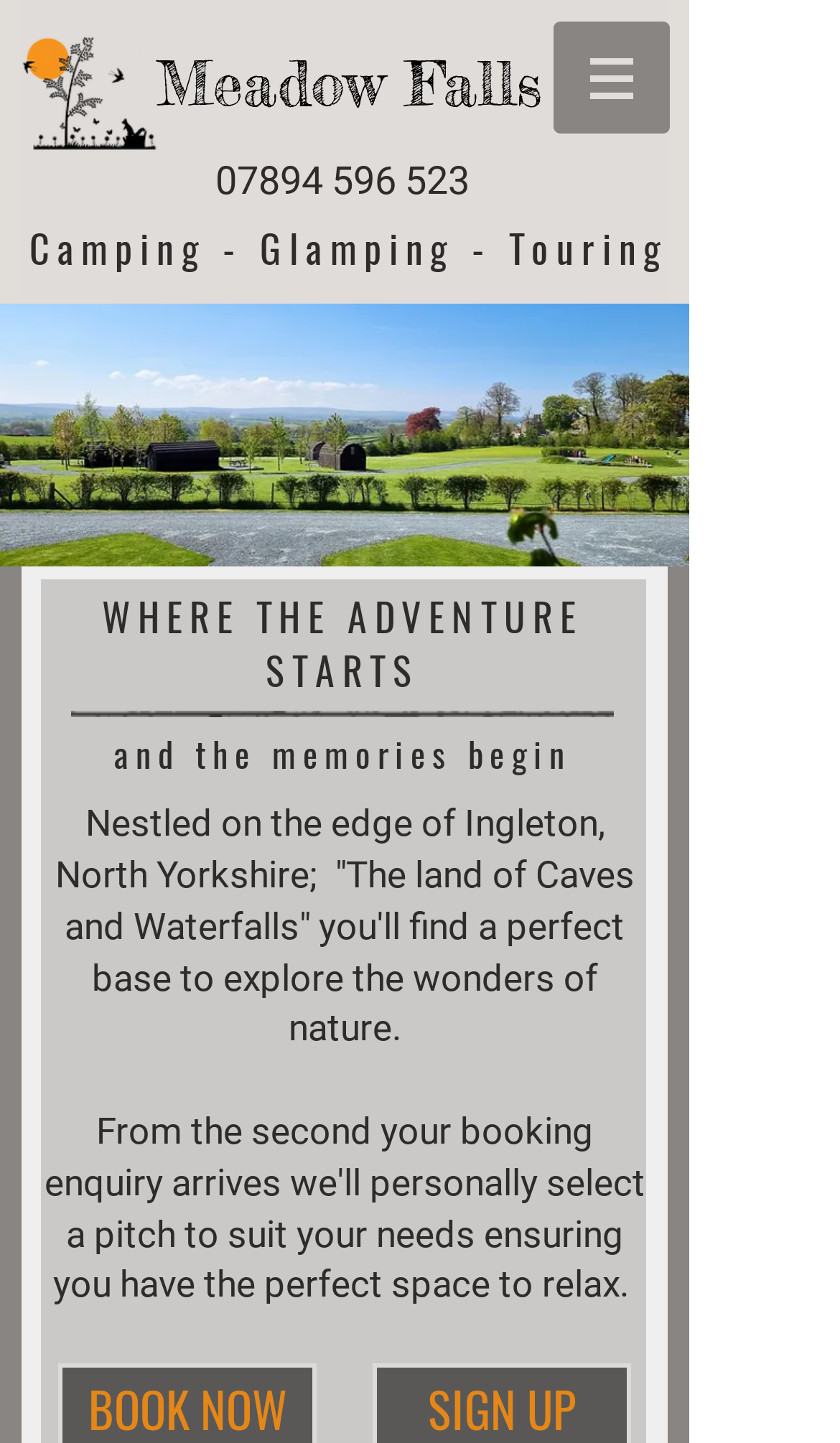Write an exhaustive caption that covers the webpage's main aspects.

The webpage is about Meadow Falls, a quiet camping, glamping, and touring site near Ingleton Waterfalls trail. At the top left, there is a logo of Meadow Falls, accompanied by a heading with the site's name. To the right of the logo, there is a navigation menu with a button that has a popup menu. 

Below the logo and navigation menu, there is a prominent heading that reads "Meadow Falls" followed by another heading that lists the types of accommodations available, namely "Camping - Glamping - Touring". 

On the left side of the page, there is a large image that showcases the site's scenic view, featuring a forest, the trough of Bowland, glamping pods, and caravan pitches under clear blue skies. 

To the right of the image, there are two blockquotes with inspirational quotes, "WHERE THE ADVENTURE STARTS" and "and the memories begin". Below these quotes, there is a paragraph of text that describes the site's location, nestled on the edge of Ingleton, North Yorkshire, and its proximity to natural wonders.